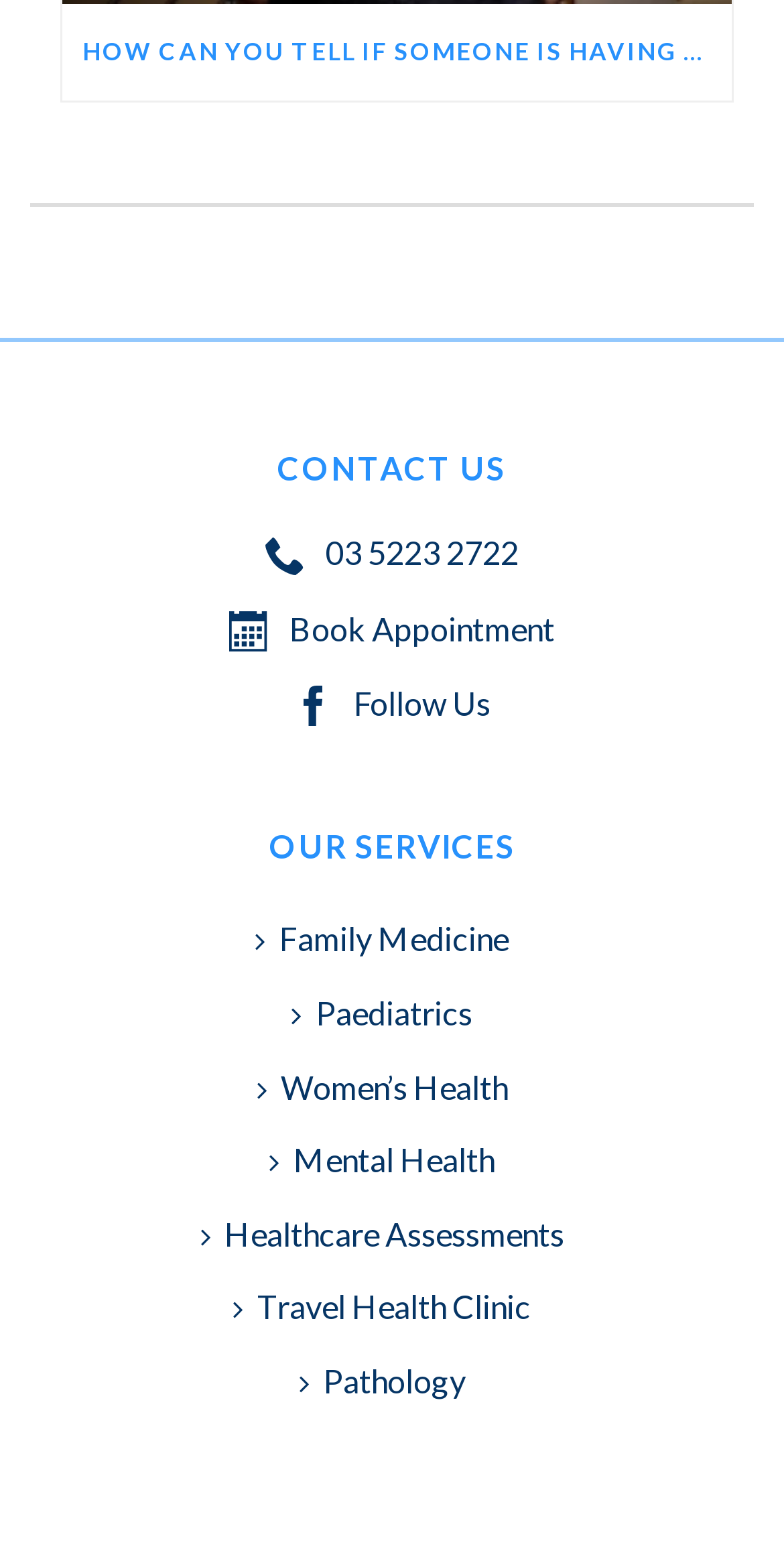Identify the bounding box coordinates necessary to click and complete the given instruction: "Book an appointment".

[0.292, 0.39, 0.708, 0.414]